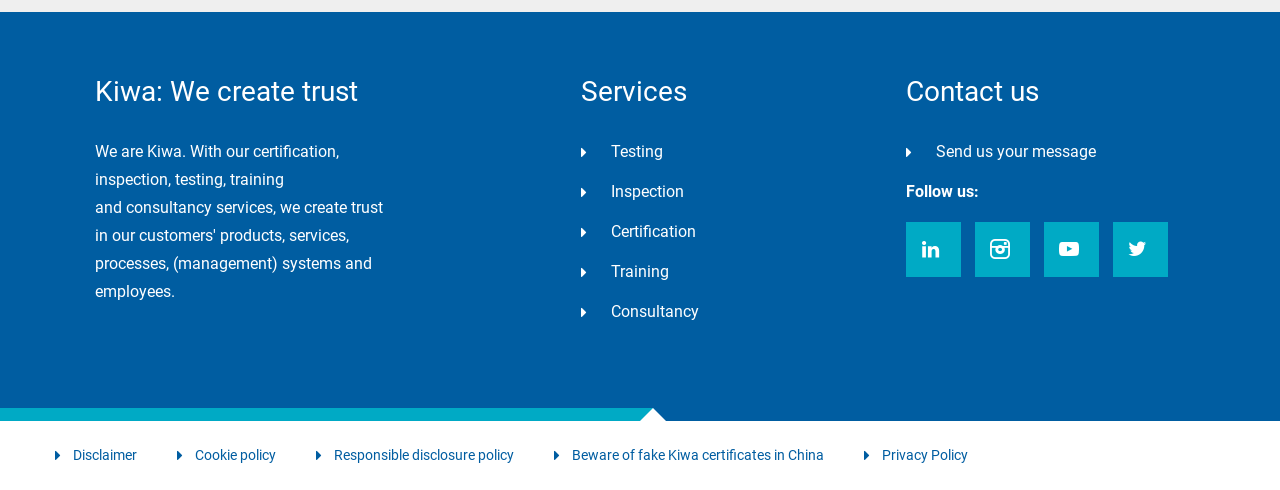Select the bounding box coordinates of the element I need to click to carry out the following instruction: "Get Tickets".

None